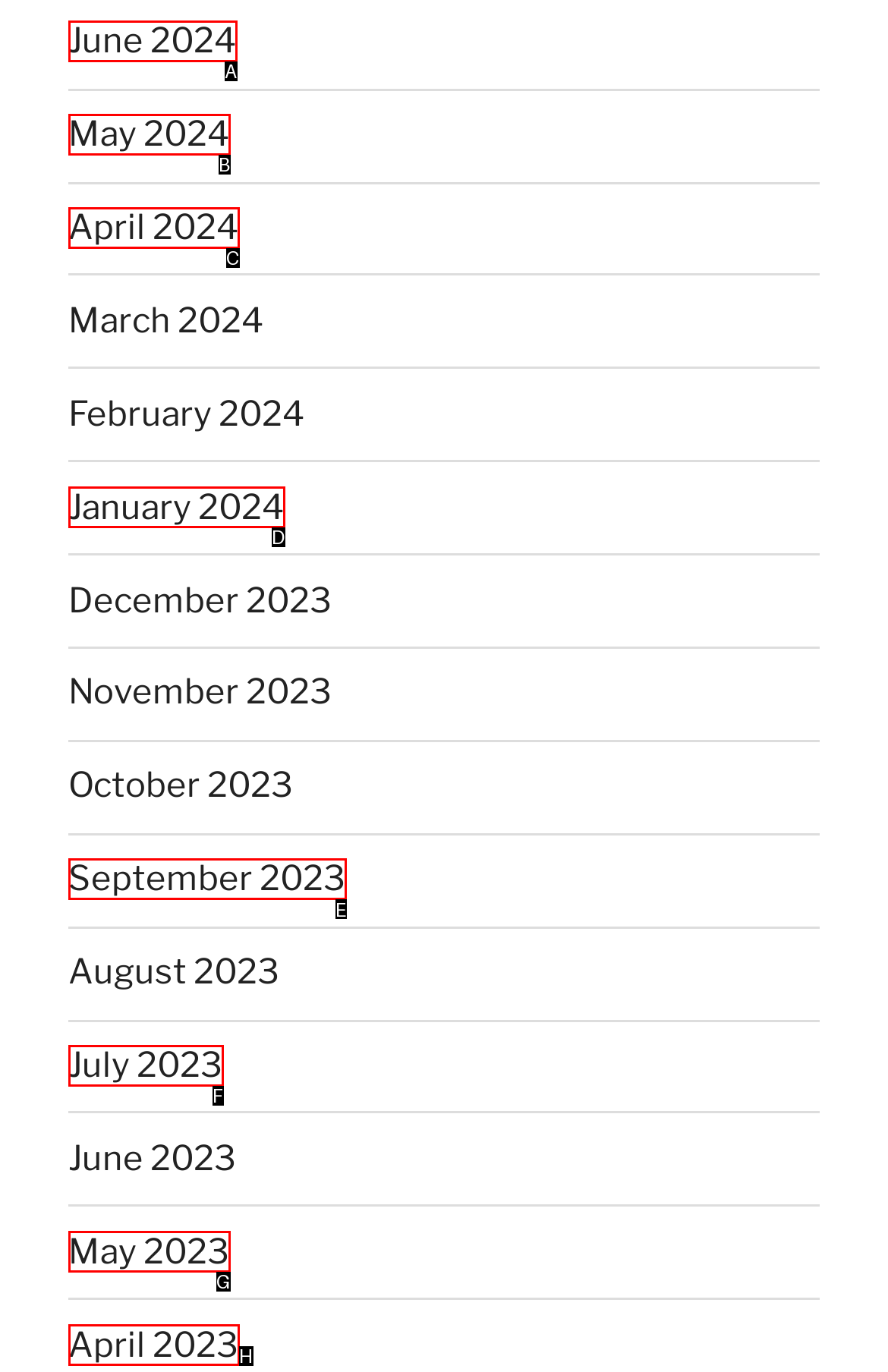Please identify the correct UI element to click for the task: Learn about the company on About Us page Respond with the letter of the appropriate option.

None